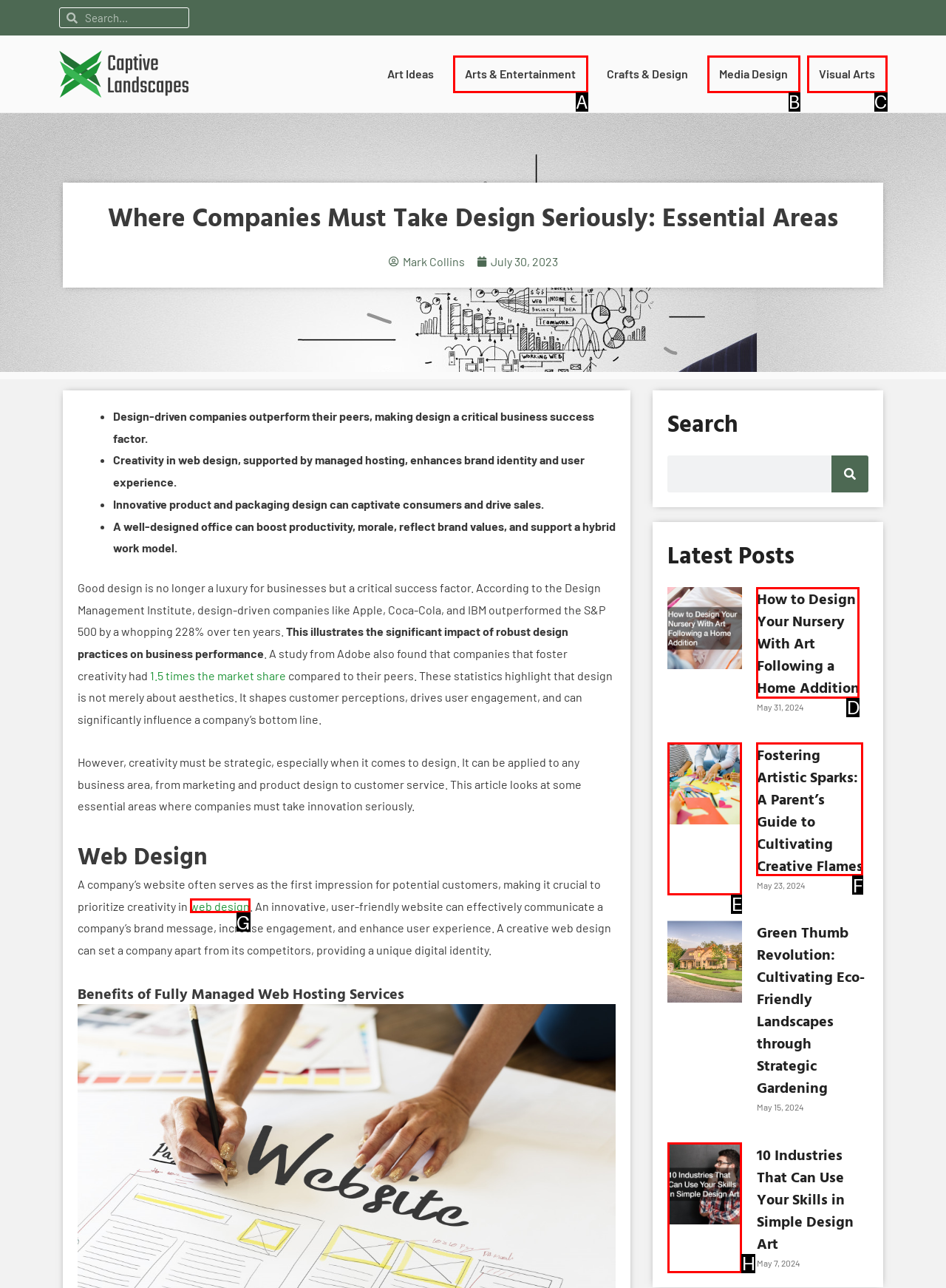Identify the HTML element that corresponds to the following description: Visual Arts. Provide the letter of the correct option from the presented choices.

C